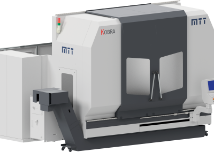Give a one-word or phrase response to the following question: Is the machine's control interface user-friendly?

Yes